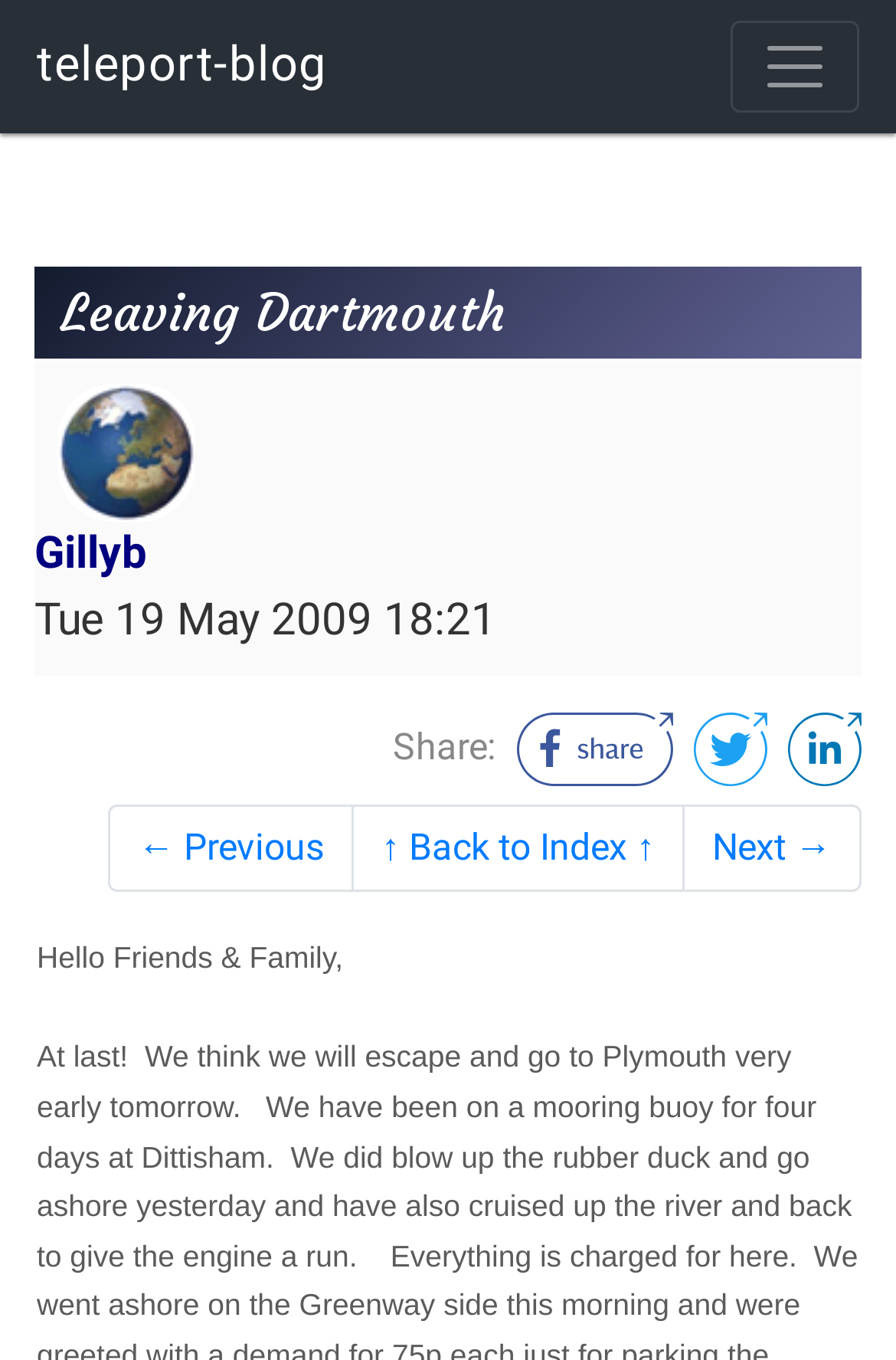Using the information in the image, give a comprehensive answer to the question: 
What is the author's name?

The author's name can be found in the static text element 'Gillyb' located at the top of the webpage, below the main heading.